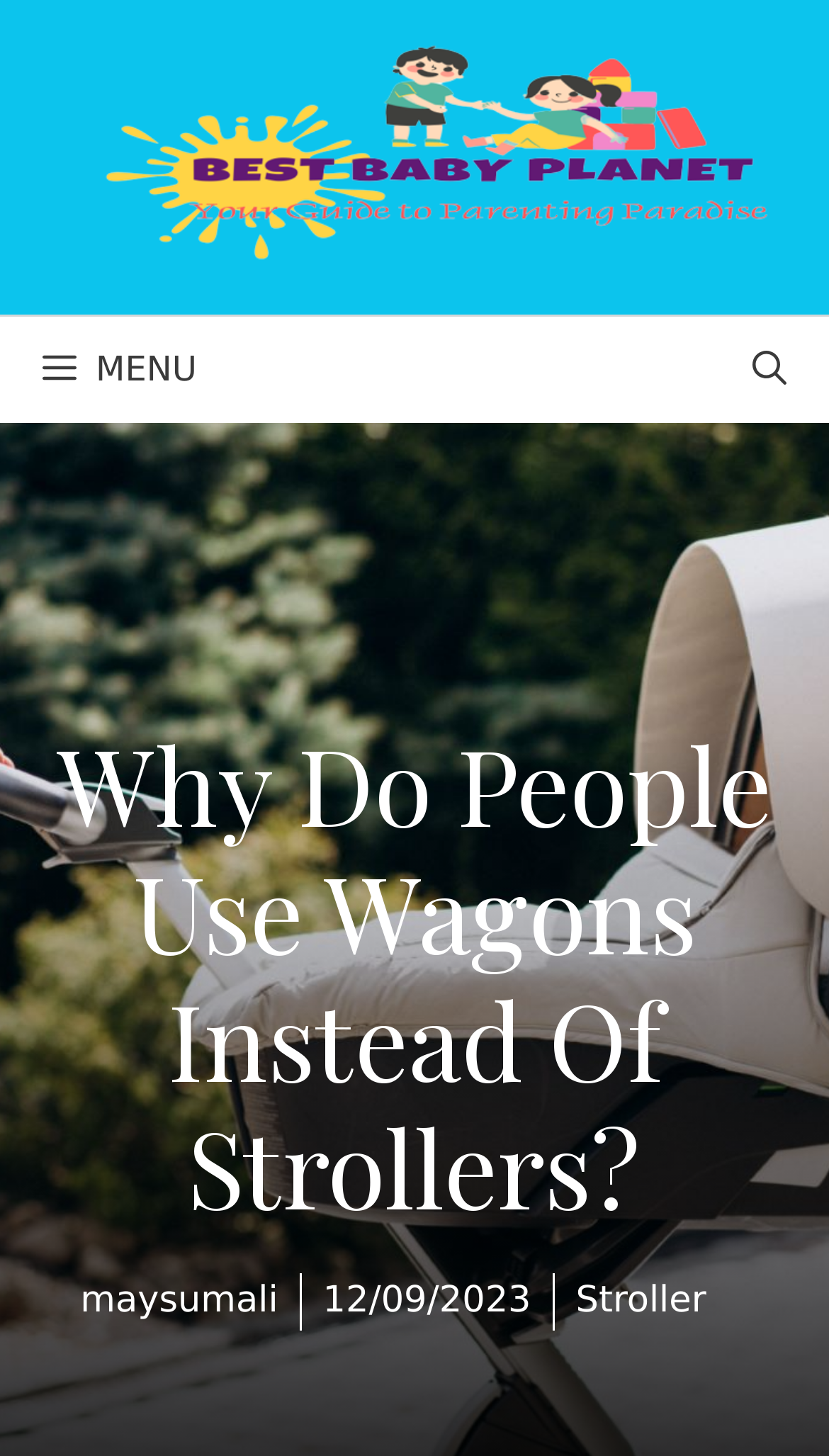What is the author of the article?
Analyze the screenshot and provide a detailed answer to the question.

I found a static text element labeled 'maysumali' at the bottom of the page, which indicates the author of the article.